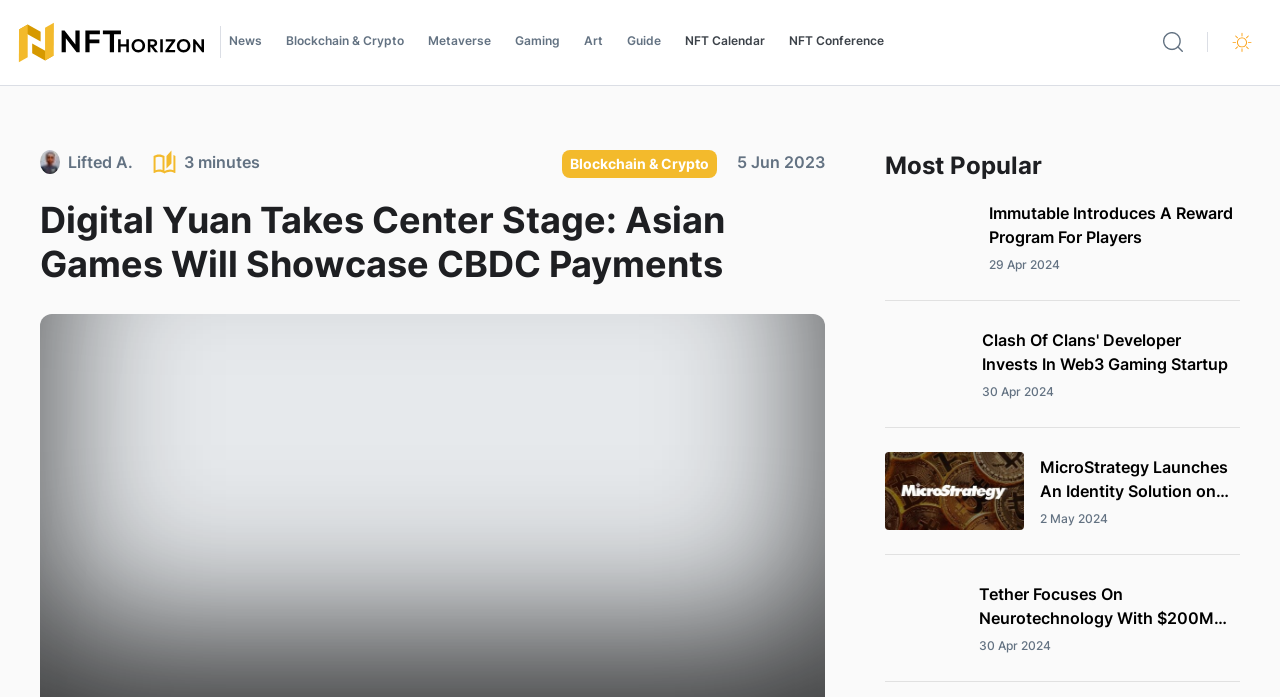Identify and provide the title of the webpage.

Digital Yuan Takes Center Stage: Asian Games Will Showcase CBDC Payments